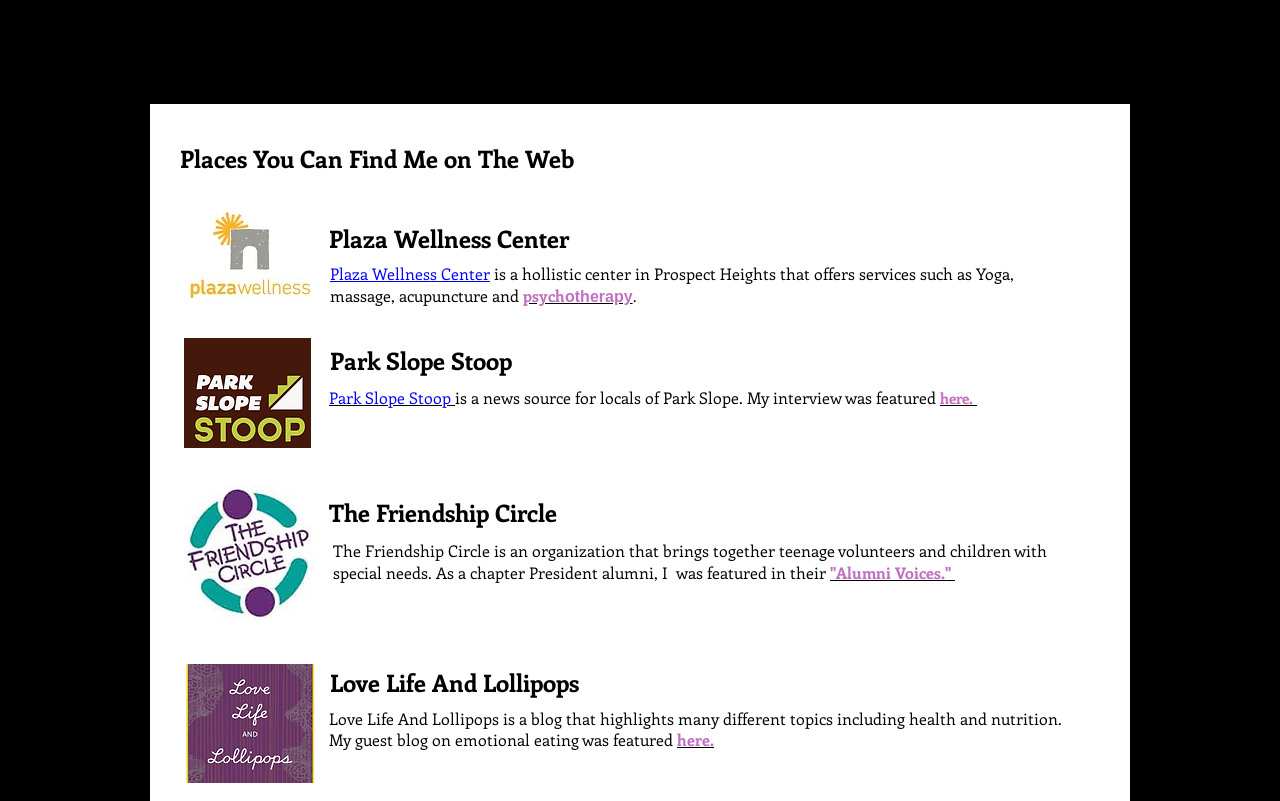Provide a short, one-word or phrase answer to the question below:
What is the name of the news source that featured an interview?

Park Slope Stoop